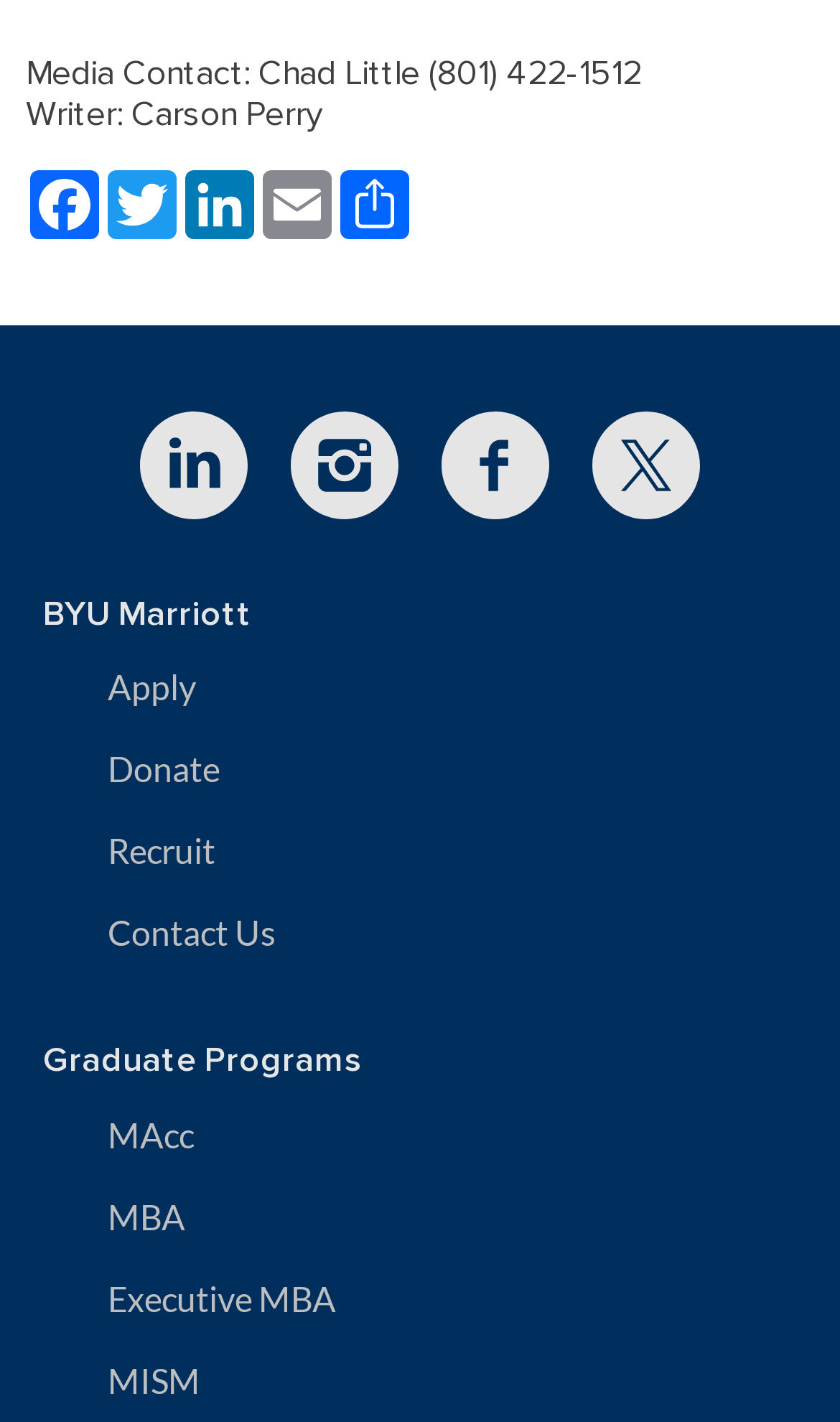Analyze the image and answer the question with as much detail as possible: 
How many graduate programs are listed?

I counted the number of graduate programs listed by looking at the links under the 'Graduate Programs' heading, which are MAcc, MBA, Executive MBA, and MISM.